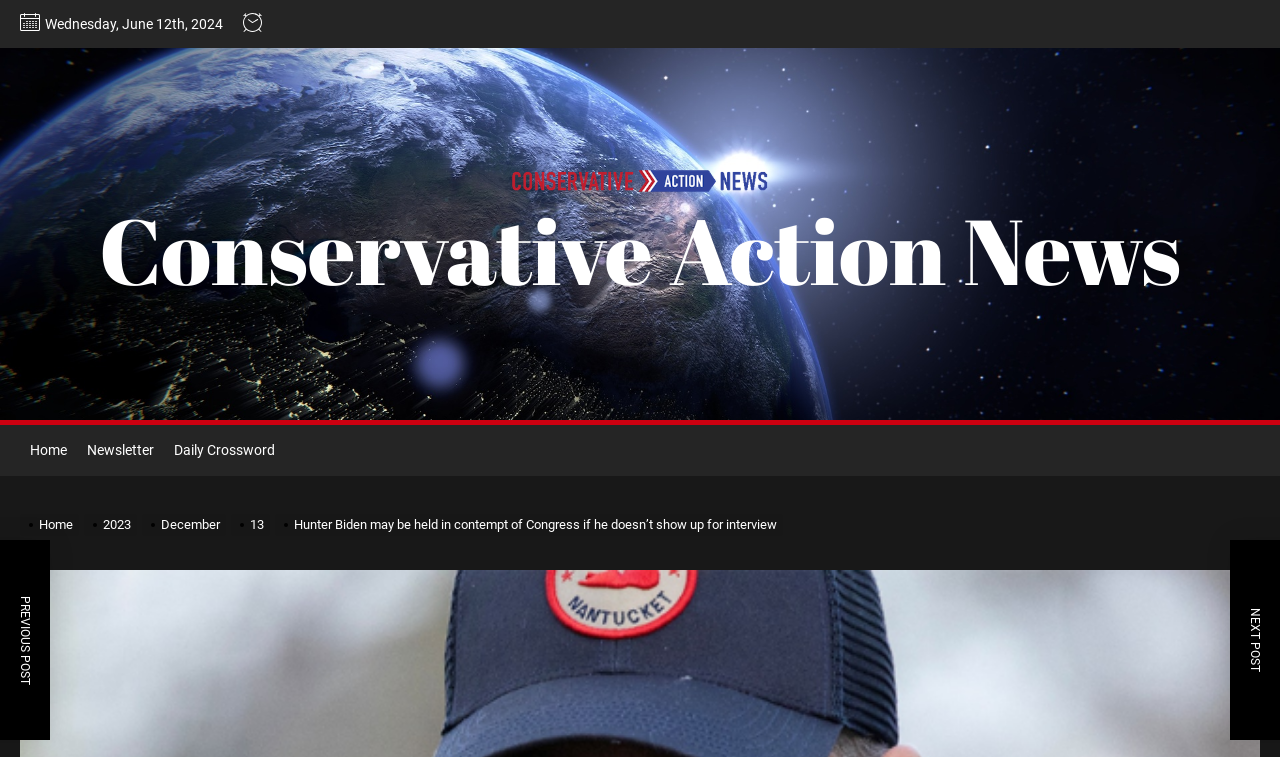Please provide the bounding box coordinates for the element that needs to be clicked to perform the instruction: "Call the Houston office". The coordinates must consist of four float numbers between 0 and 1, formatted as [left, top, right, bottom].

None